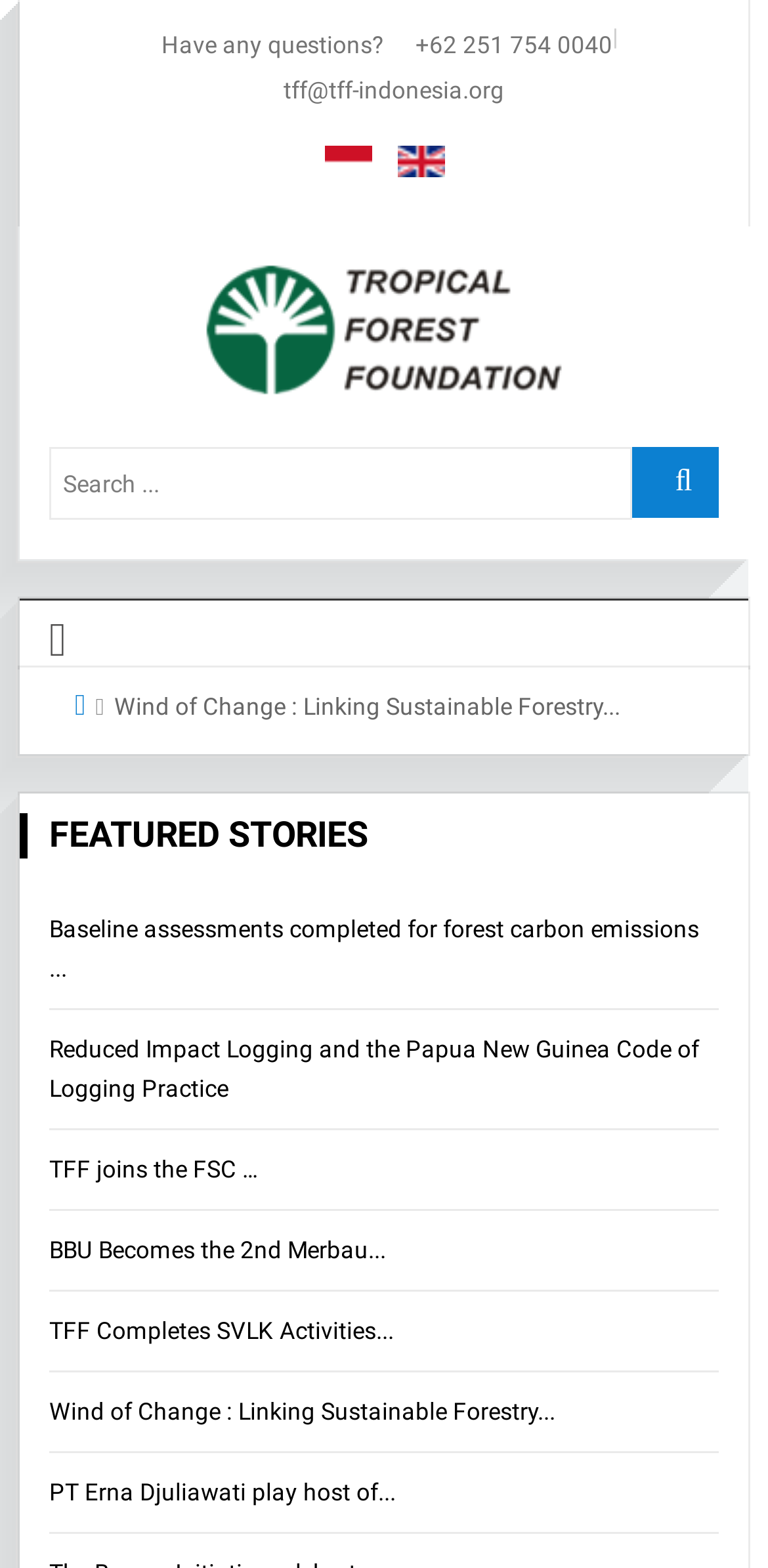Bounding box coordinates are given in the format (top-left x, top-left y, bottom-right x, bottom-right y). All values should be floating point numbers between 0 and 1. Provide the bounding box coordinate for the UI element described as: alt="Indonesian" title="Indonesian"

[0.422, 0.093, 0.483, 0.113]